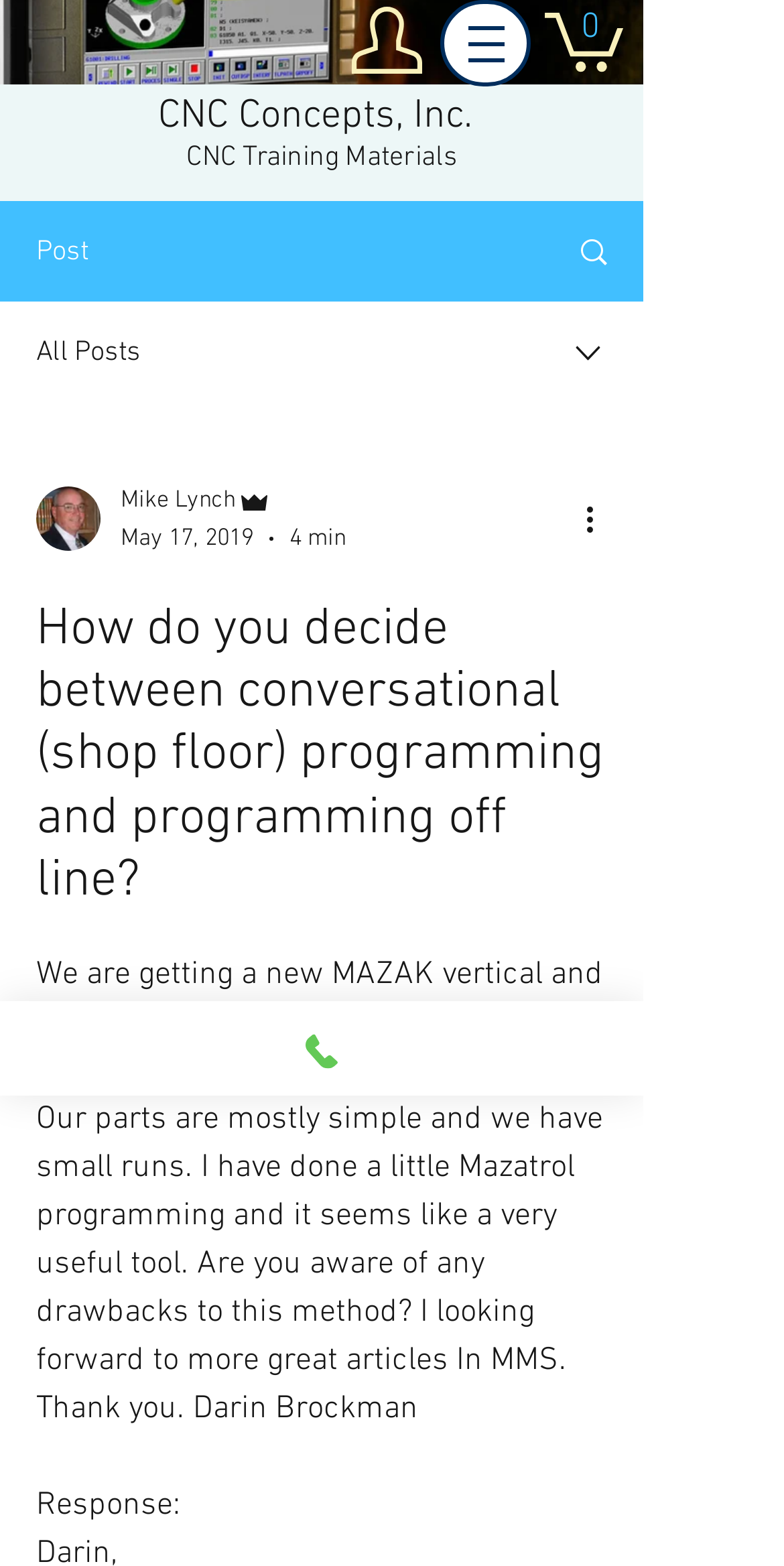Please reply with a single word or brief phrase to the question: 
What is the name of the company?

CNC Concepts, Inc.